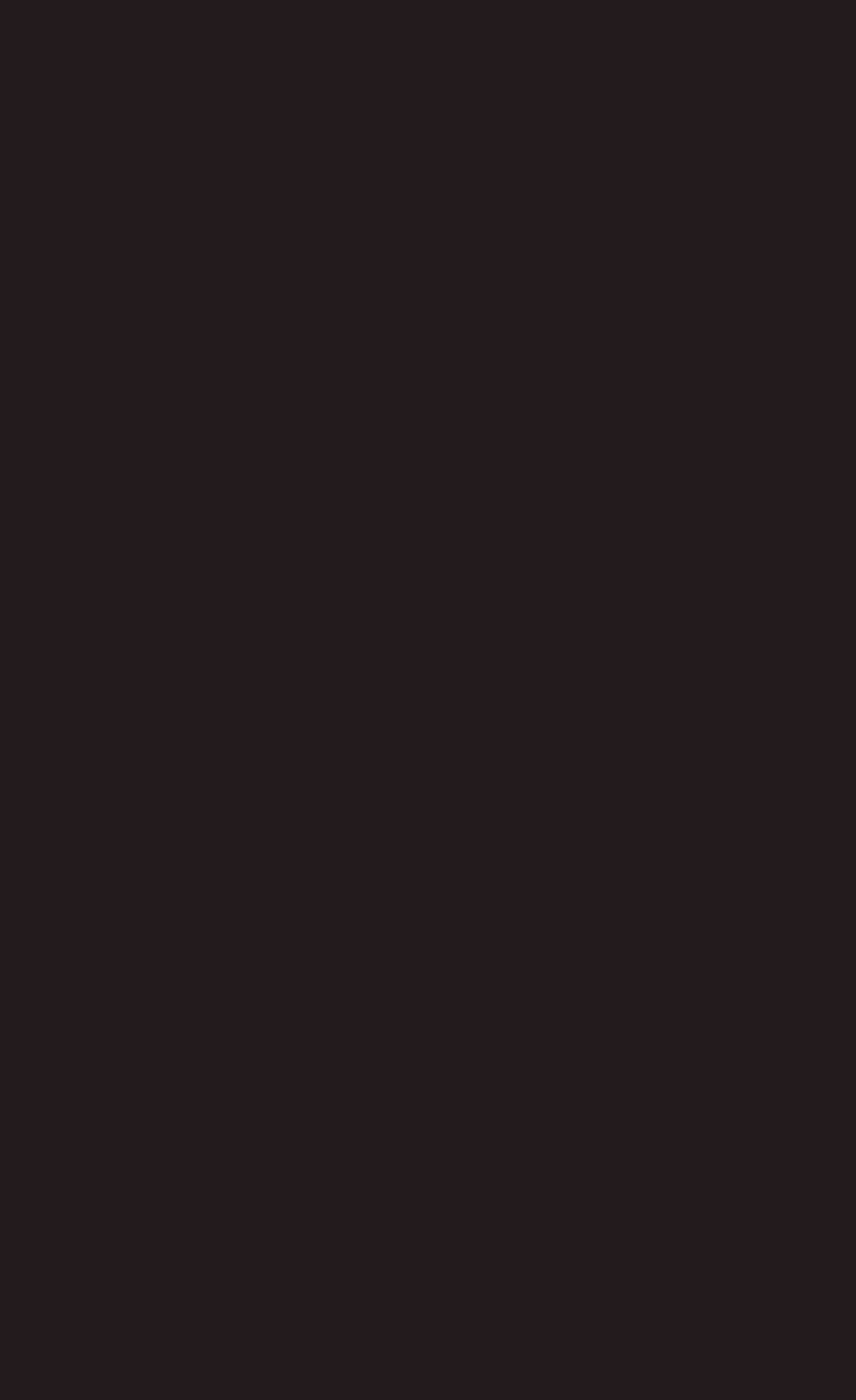Identify the bounding box coordinates of the area that should be clicked in order to complete the given instruction: "View the parish calendar". The bounding box coordinates should be four float numbers between 0 and 1, i.e., [left, top, right, bottom].

None